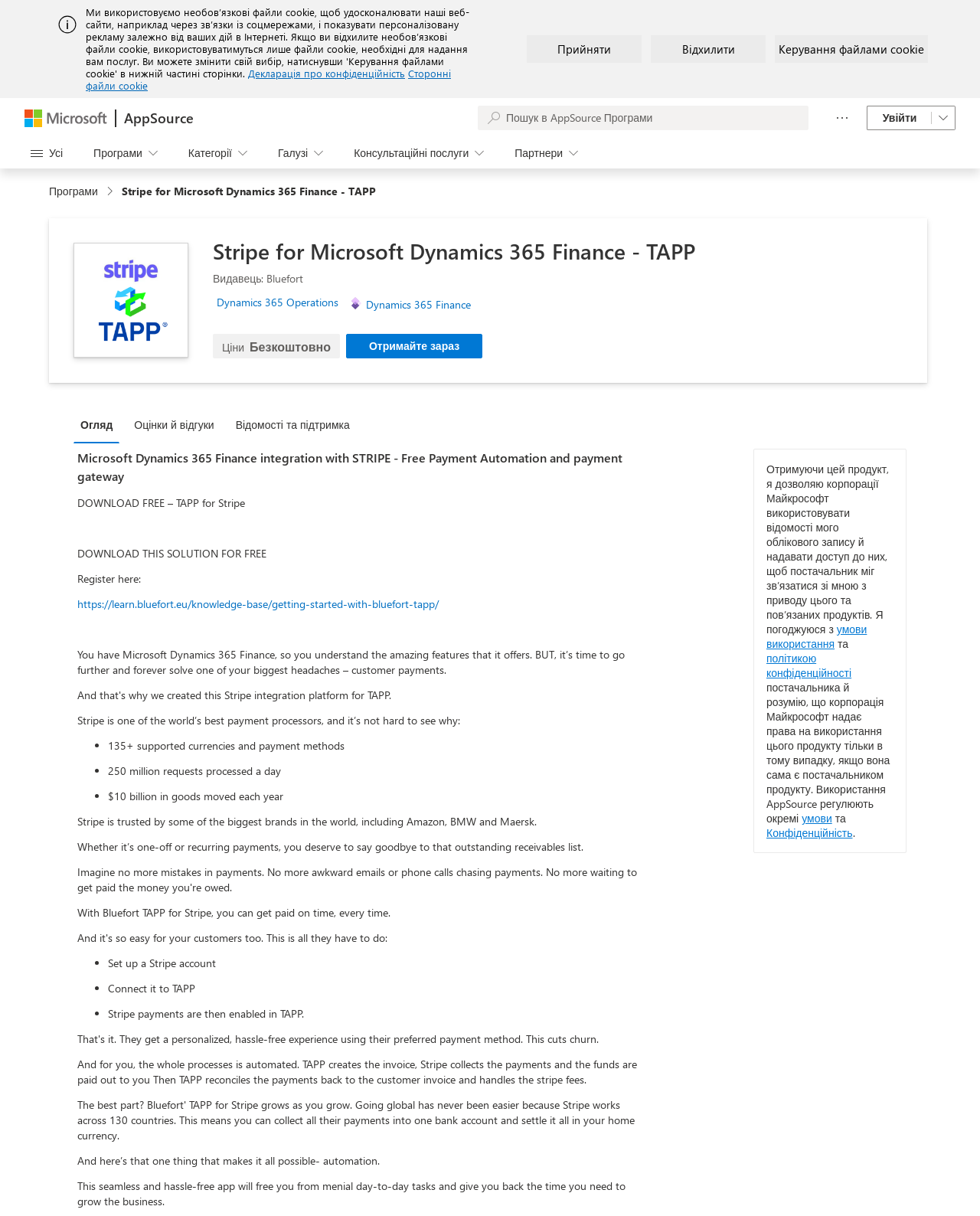Answer the question below with a single word or a brief phrase: 
What is the benefit of using the app?

Automation